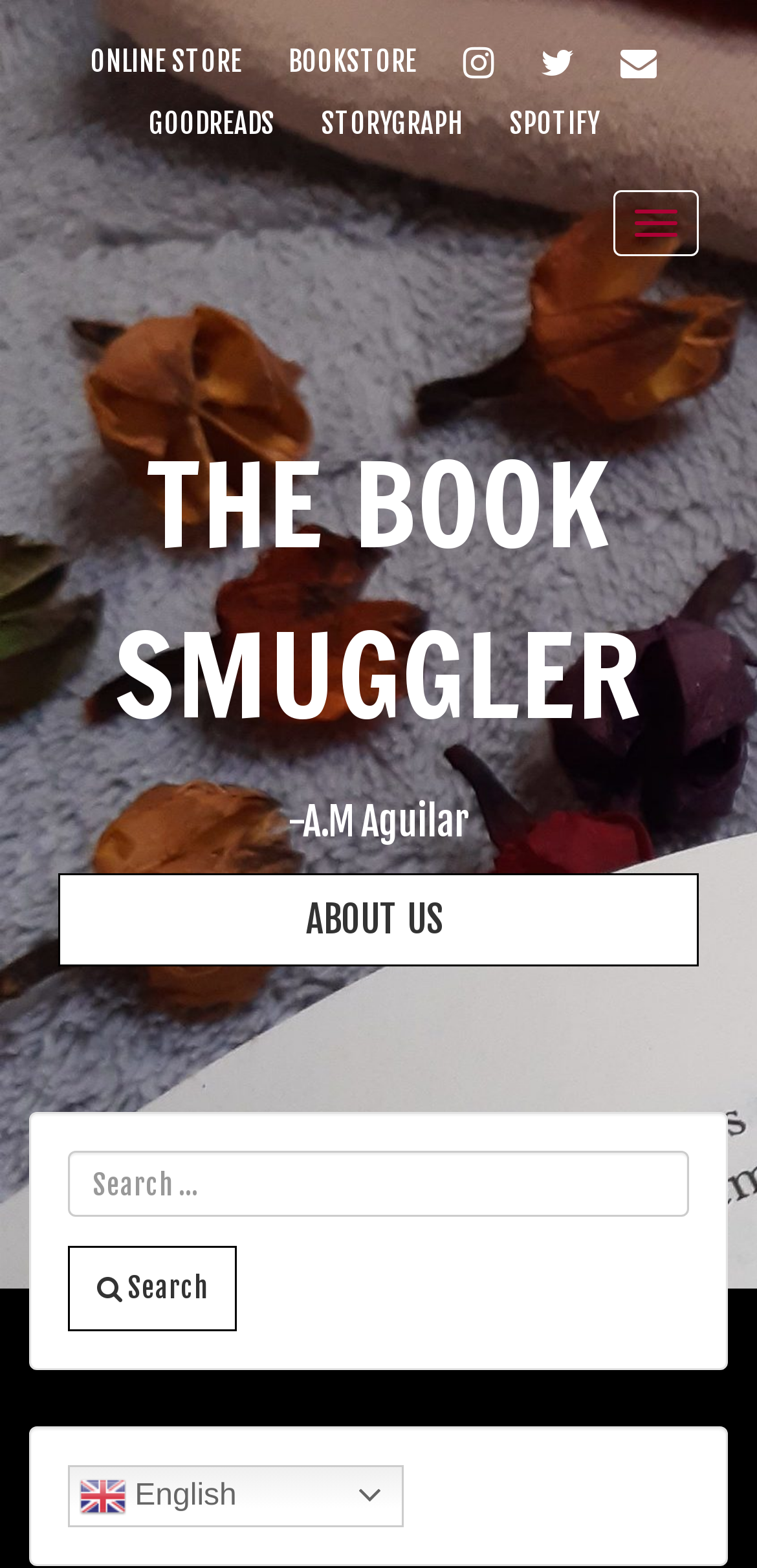Identify and provide the title of the webpage.

THE BOOK SMUGGLER